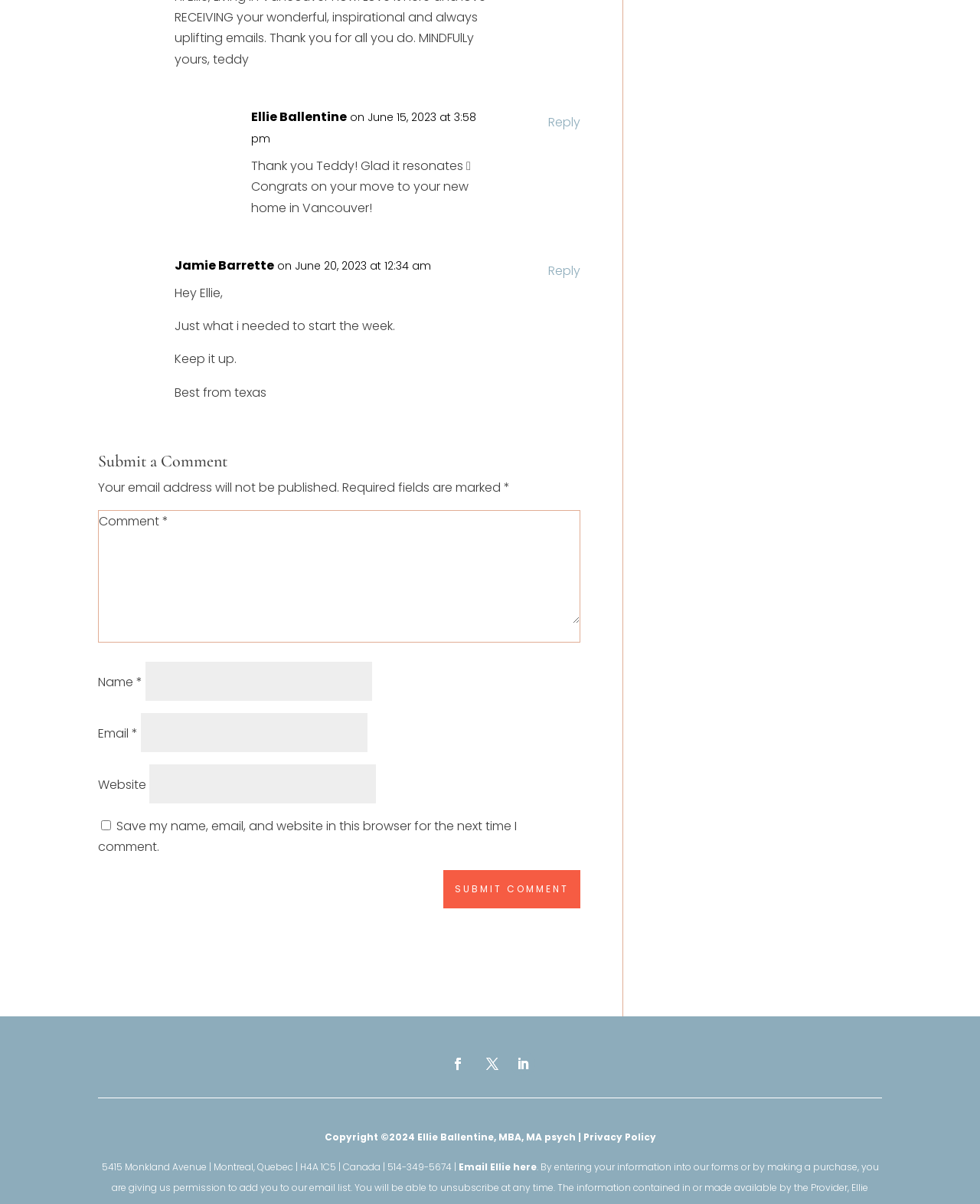Refer to the image and provide an in-depth answer to the question:
What is the purpose of the checkbox?

I found the answer by looking at the checkbox element, which has a static text that says 'Save my name, email, and website in this browser for the next time I comment.' This suggests that the purpose of the checkbox is to save the user's data for future comments.